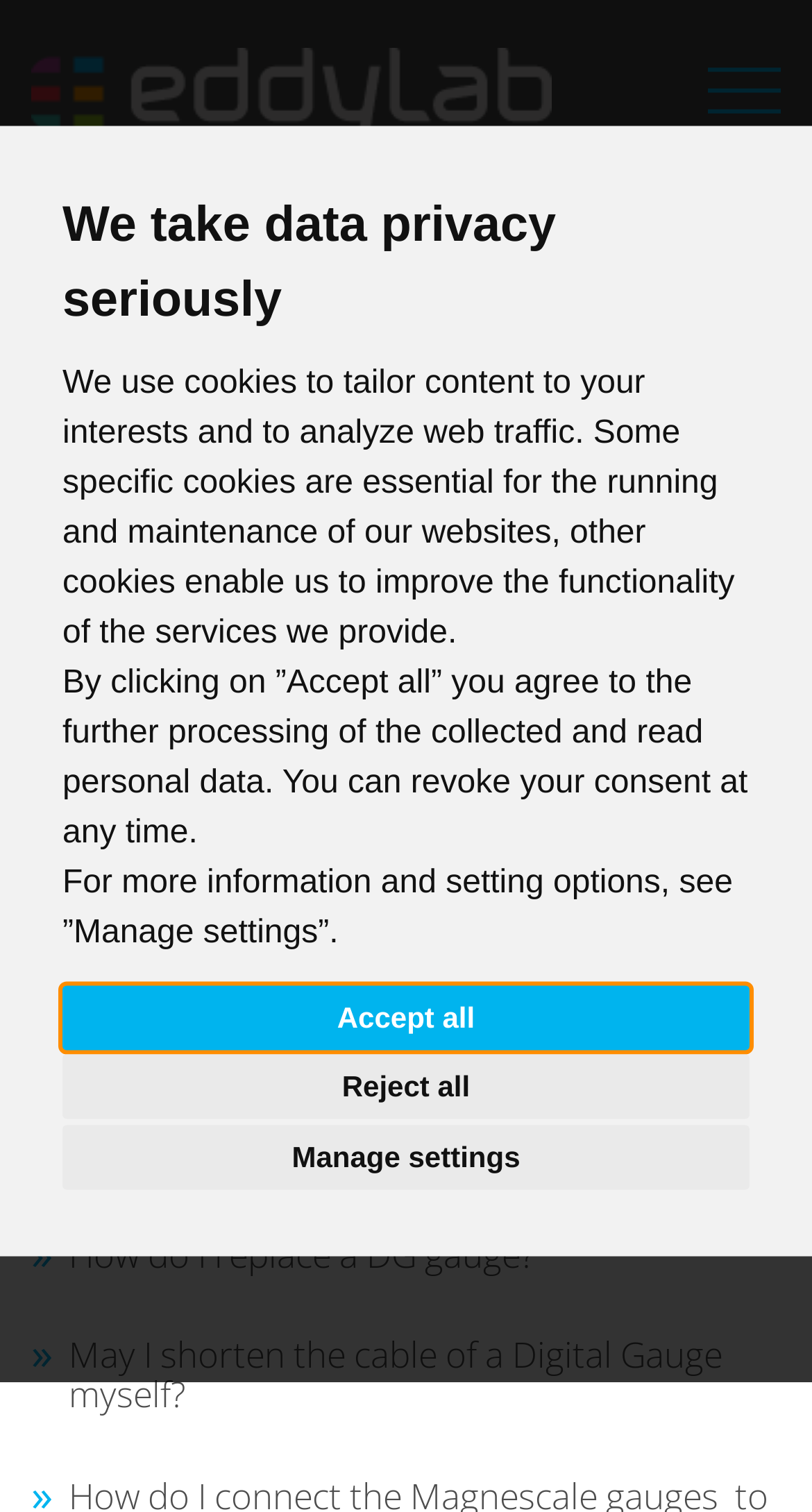What is the purpose of the 'Manage settings' button?
Using the details shown in the screenshot, provide a comprehensive answer to the question.

I found the purpose of the 'Manage settings' button by looking at the context in which it appears, which is a dialog about data privacy and cookies. The button is likely to be used to set cookie preferences, as it is mentioned in the same context as the 'Accept all' and 'Reject all' buttons.